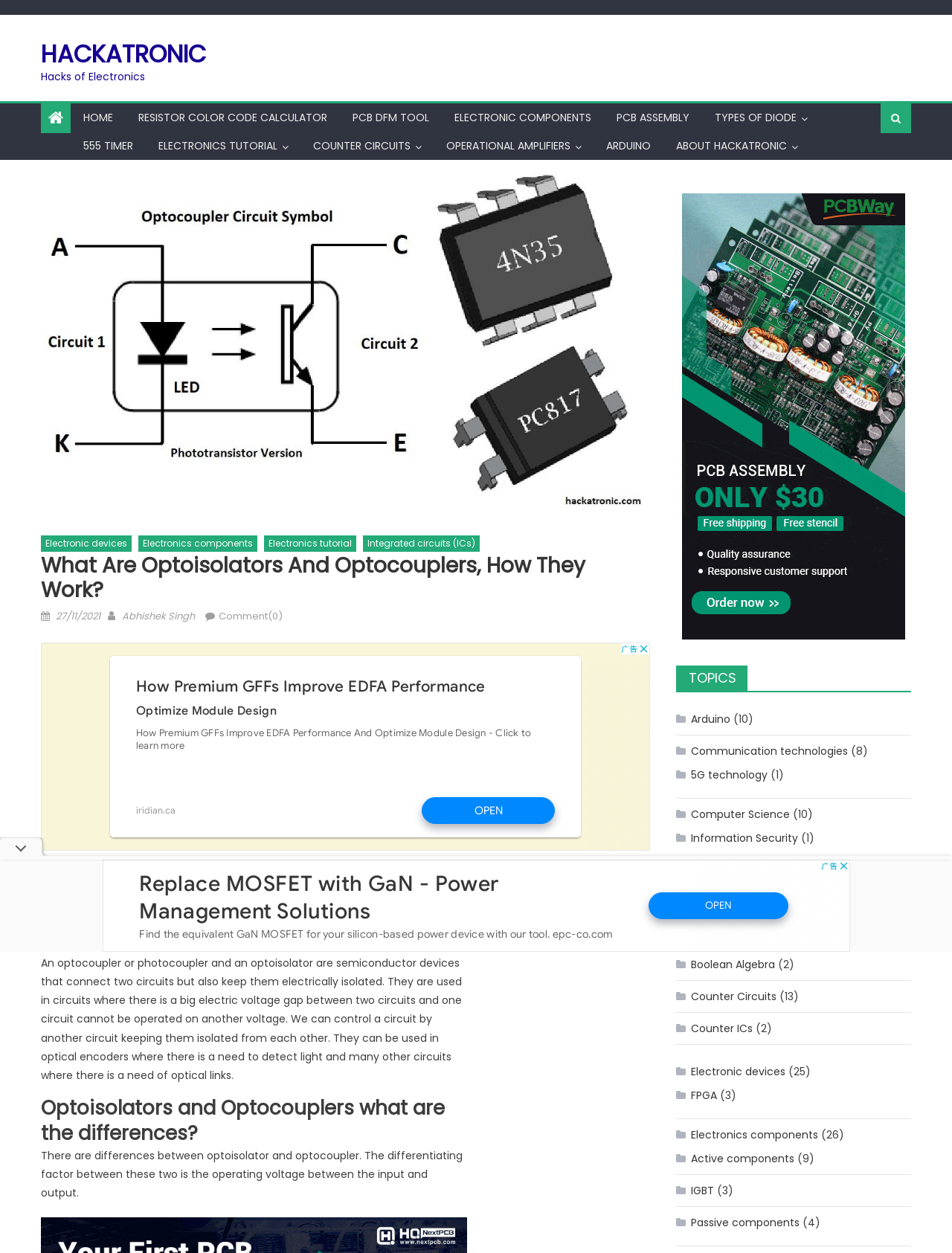Locate the bounding box coordinates of the element that should be clicked to execute the following instruction: "View the 'Optoisolators And Optocoupler circuit' image".

[0.043, 0.134, 0.683, 0.414]